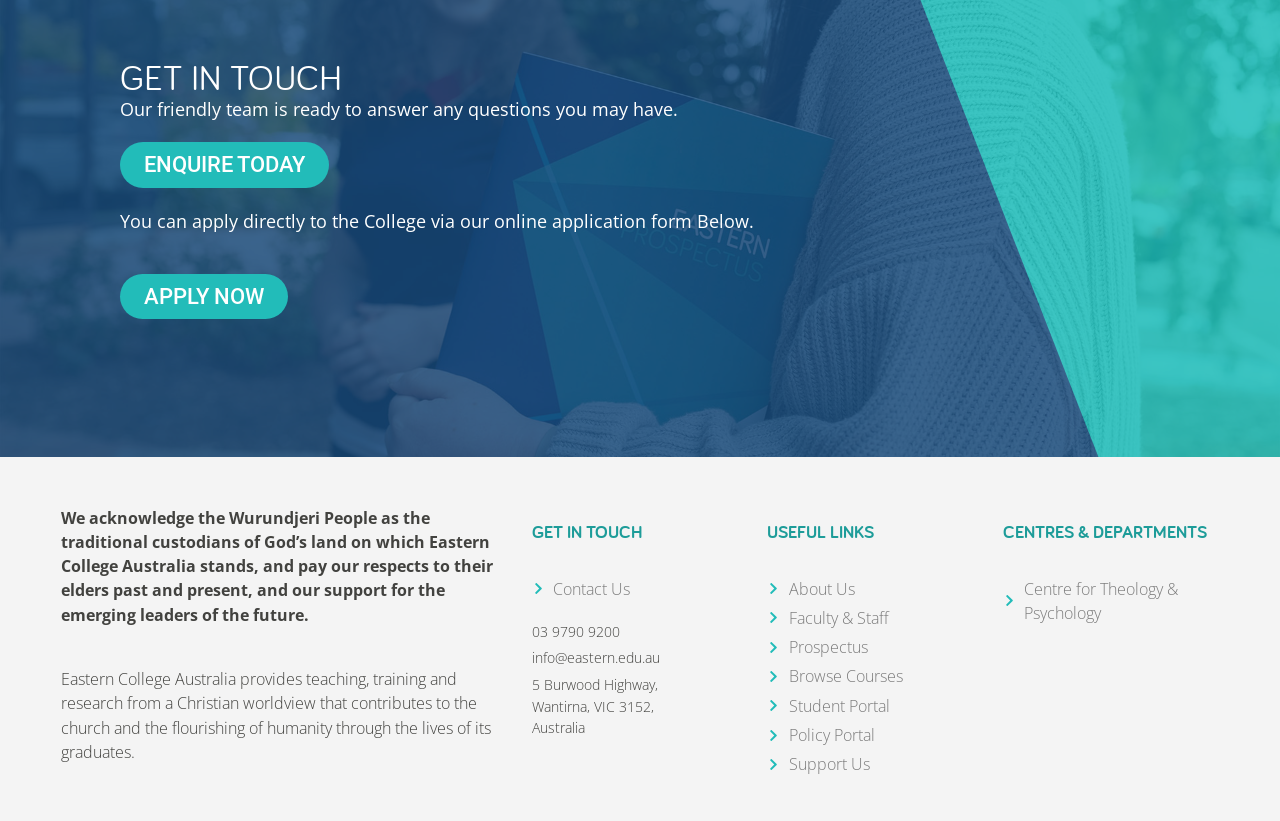Locate the bounding box coordinates of the element's region that should be clicked to carry out the following instruction: "visit centre for theology and psychology". The coordinates need to be four float numbers between 0 and 1, i.e., [left, top, right, bottom].

[0.784, 0.702, 0.952, 0.761]